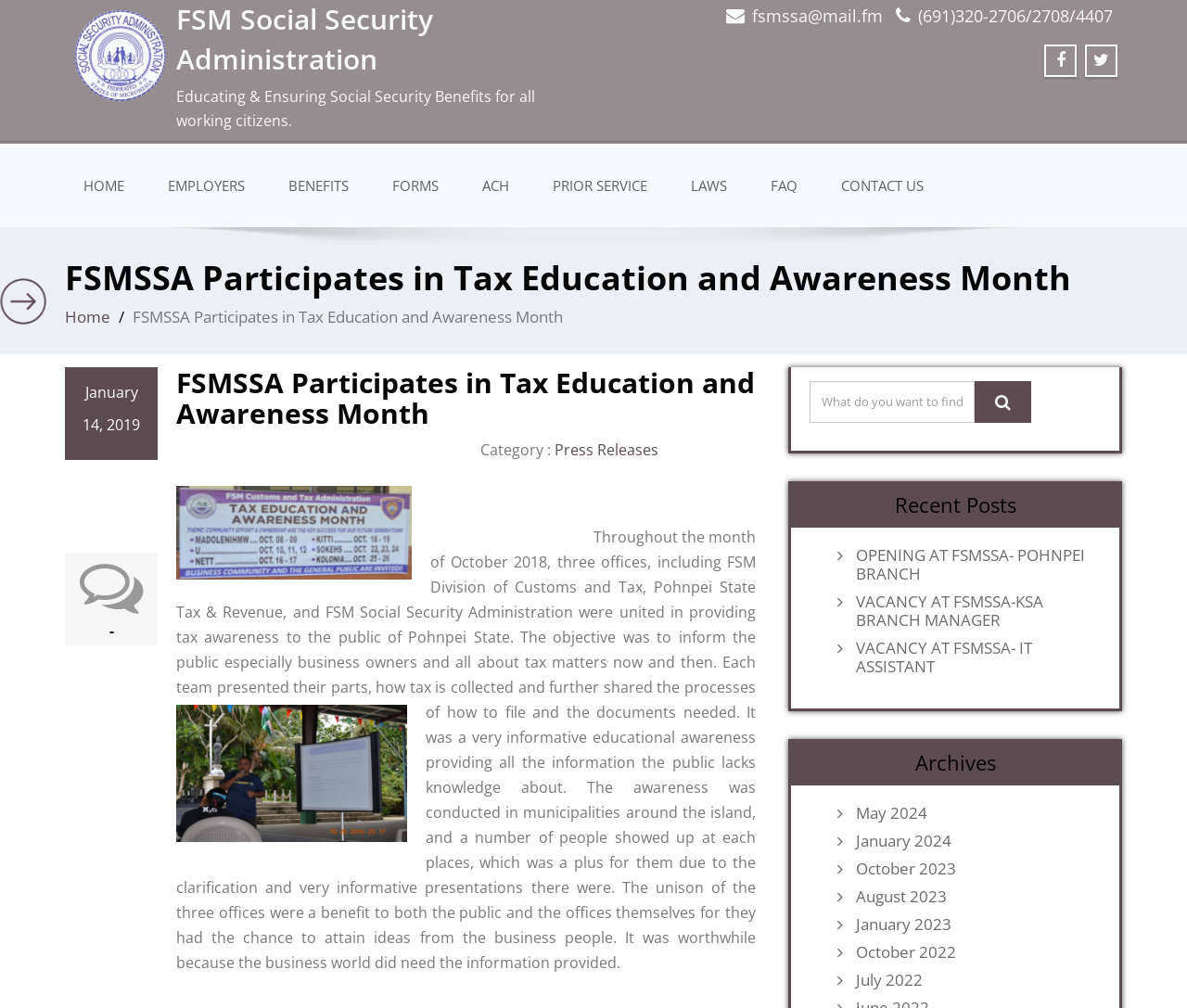Articulate a complete and detailed caption of the webpage elements.

The webpage is about the FSM Social Security Administration (FSMSSA) participating in Tax Education and Awareness Month. At the top, there is a logo image and a link to the FSM Social Security Administration. Below that, there is a static text stating the organization's mission, "Educating & Ensuring Social Security Benefits for all working citizens." 

On the top-right corner, there are contact information links, including an email address and phone numbers. Next to them, there are two social media icon links. 

The main navigation menu is located at the top-center of the page, with links to various sections such as HOME, EMPLOYERS, BENEFITS, FORMS, ACH, PRIOR SERVICE, LAWS, FAQ, and CONTACT US.

Below the navigation menu, there is a heading that reads "FSMSSA Participates in Tax Education and Awareness Month". Underneath, there is a static text displaying the date "January 14, 2019". 

The main content of the page is divided into two sections. On the left, there is a long article about the FSMSSA's participation in Tax Education and Awareness Month, which took place in October 2018. The article describes the event, where three offices, including the FSM Division of Customs and Tax, Pohnpei State Tax & Revenue, and FSM Social Security Administration, provided tax awareness to the public of Pohnpei State. 

On the right, there is a sidebar with several sections. At the top, there is a search box with a magnifying glass icon. Below that, there are links to recent posts, including job vacancy announcements and news articles. Further down, there is an archives section with links to news articles from different months, ranging from May 2024 to July 2022.